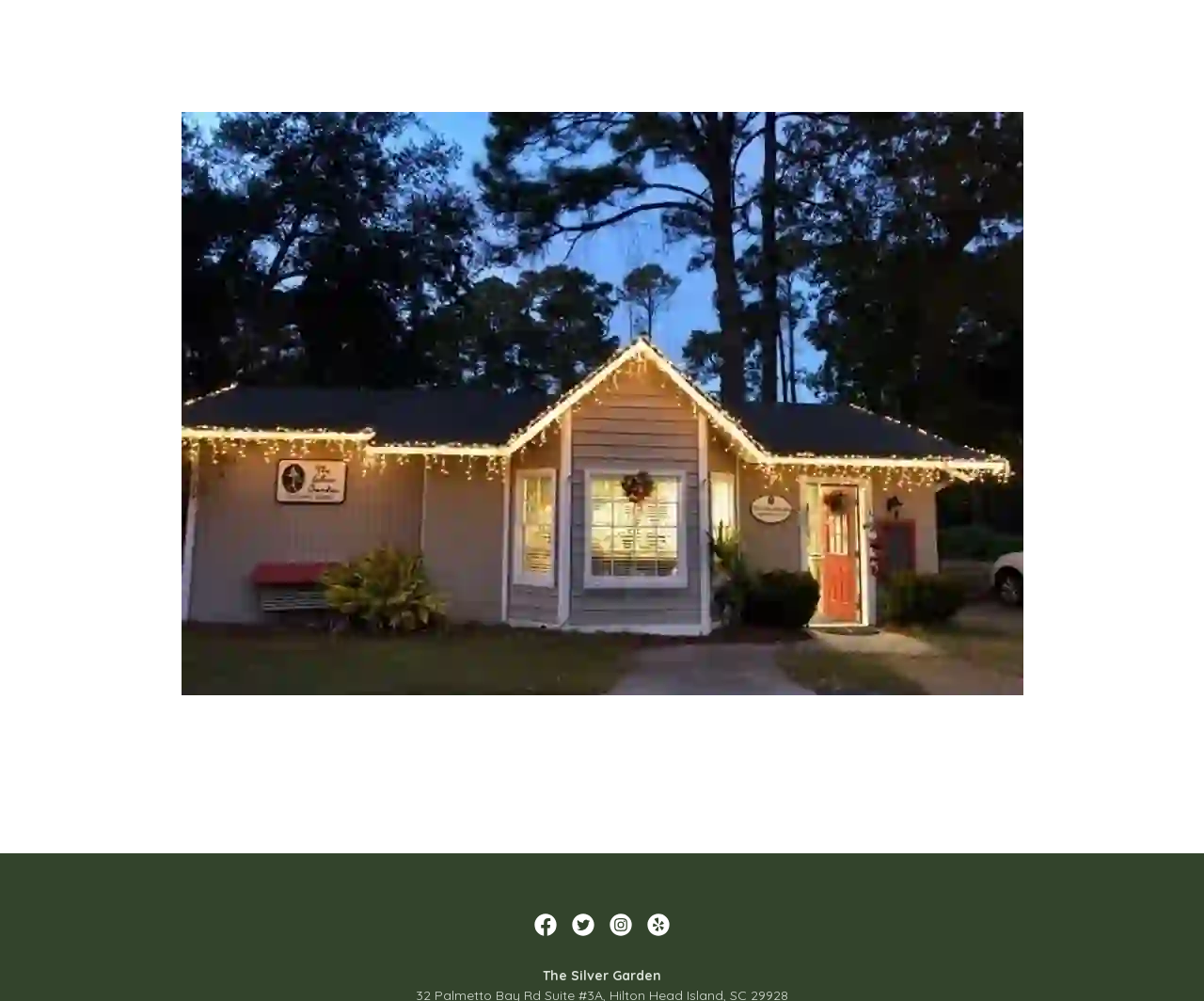Determine the bounding box coordinates for the HTML element described here: "aria-label="Yelp"".

[0.531, 0.905, 0.562, 0.943]